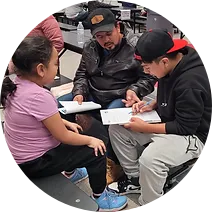What is the role of the adult in the image?
Answer with a single word or phrase by referring to the visual content.

Father figure